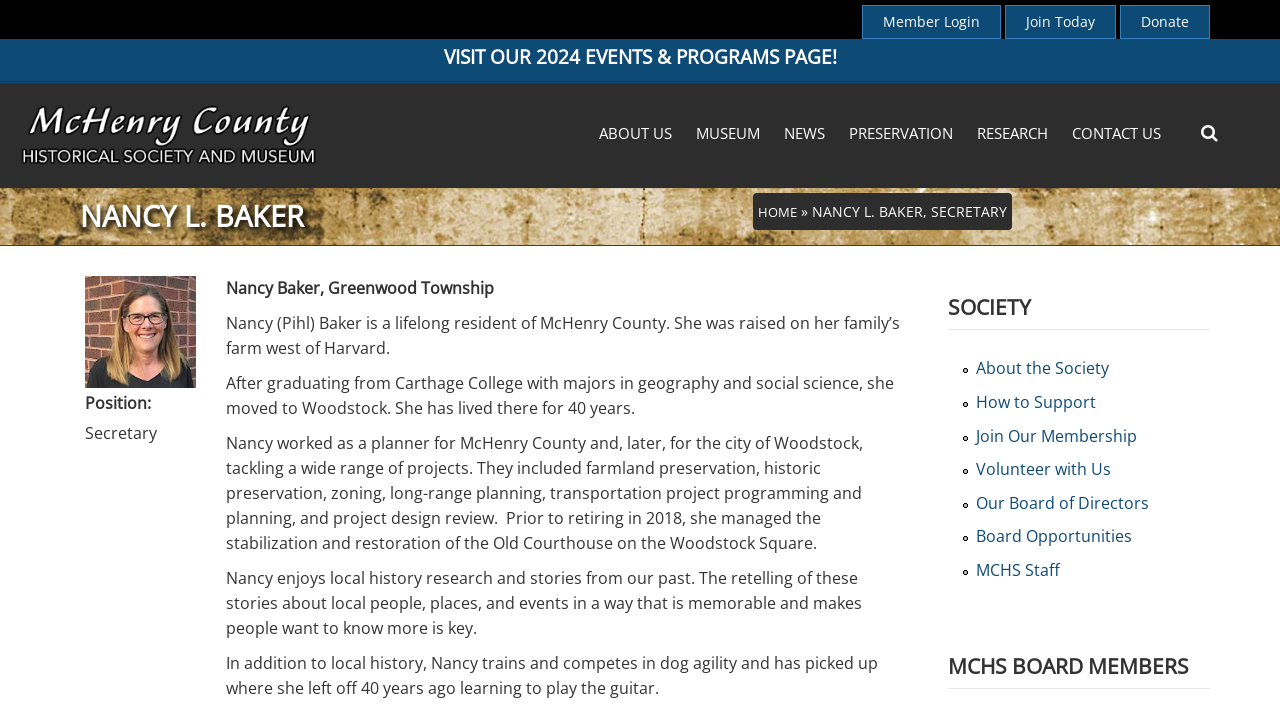Using the provided description: "Join Our Membership", find the bounding box coordinates of the corresponding UI element. The output should be four float numbers between 0 and 1, in the format [left, top, right, bottom].

[0.762, 0.602, 0.888, 0.634]